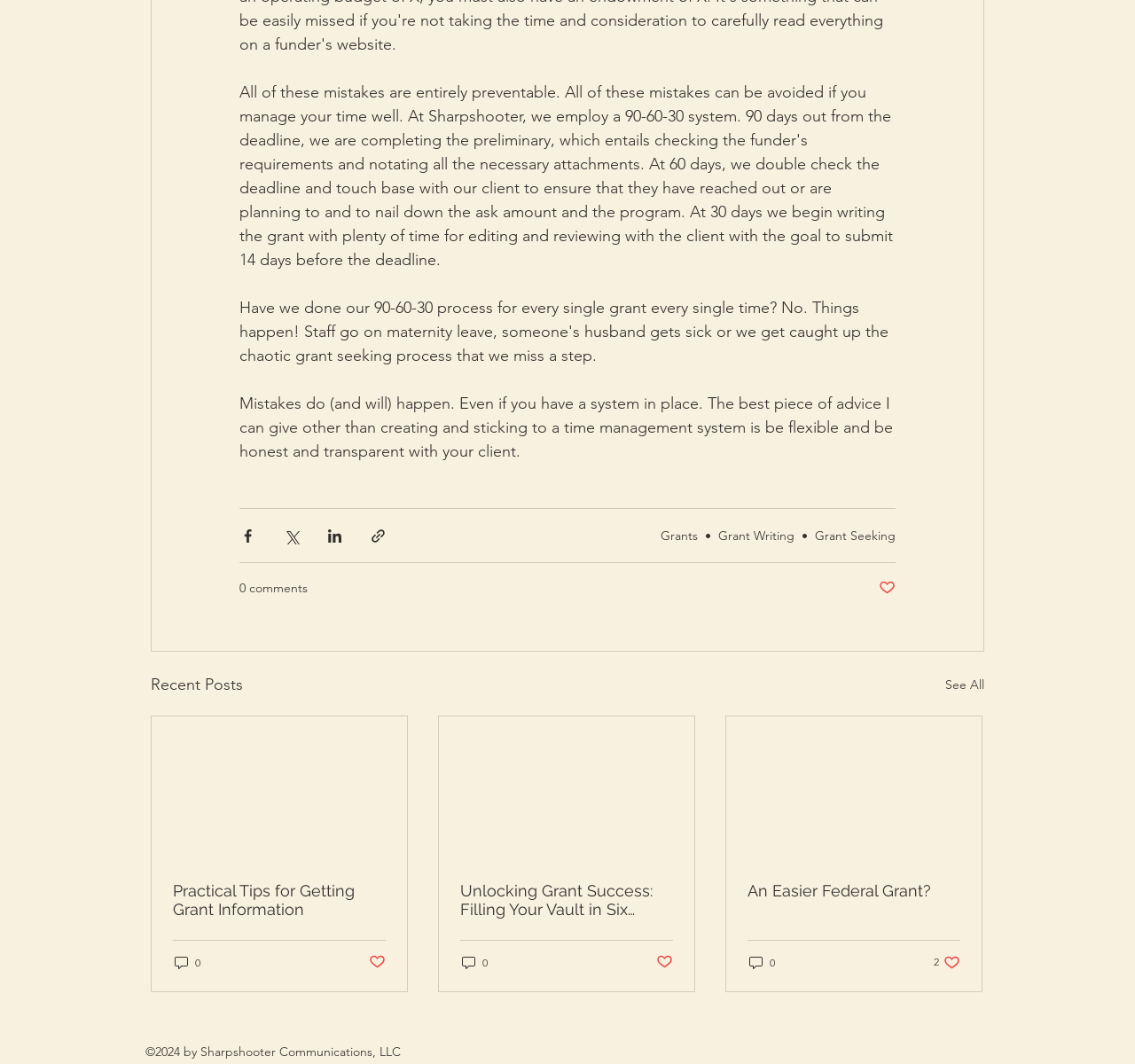Specify the bounding box coordinates of the area to click in order to follow the given instruction: "Like the post."

[0.774, 0.544, 0.789, 0.562]